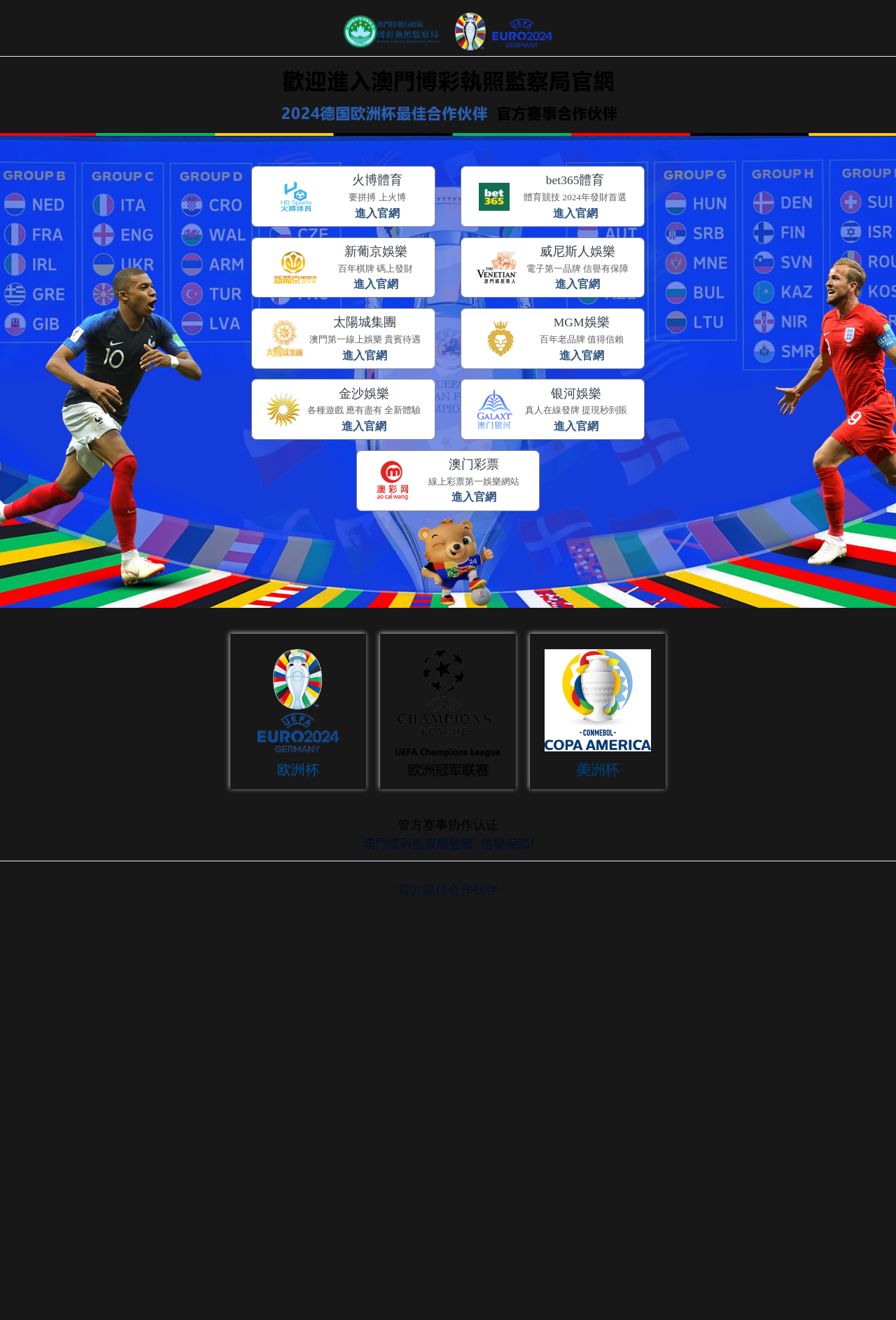What is the company name?
Refer to the screenshot and deliver a thorough answer to the question presented.

The company name can be found in the top-left corner of the webpage, where it is written as 'McClain Printing Co.' in a logo format.